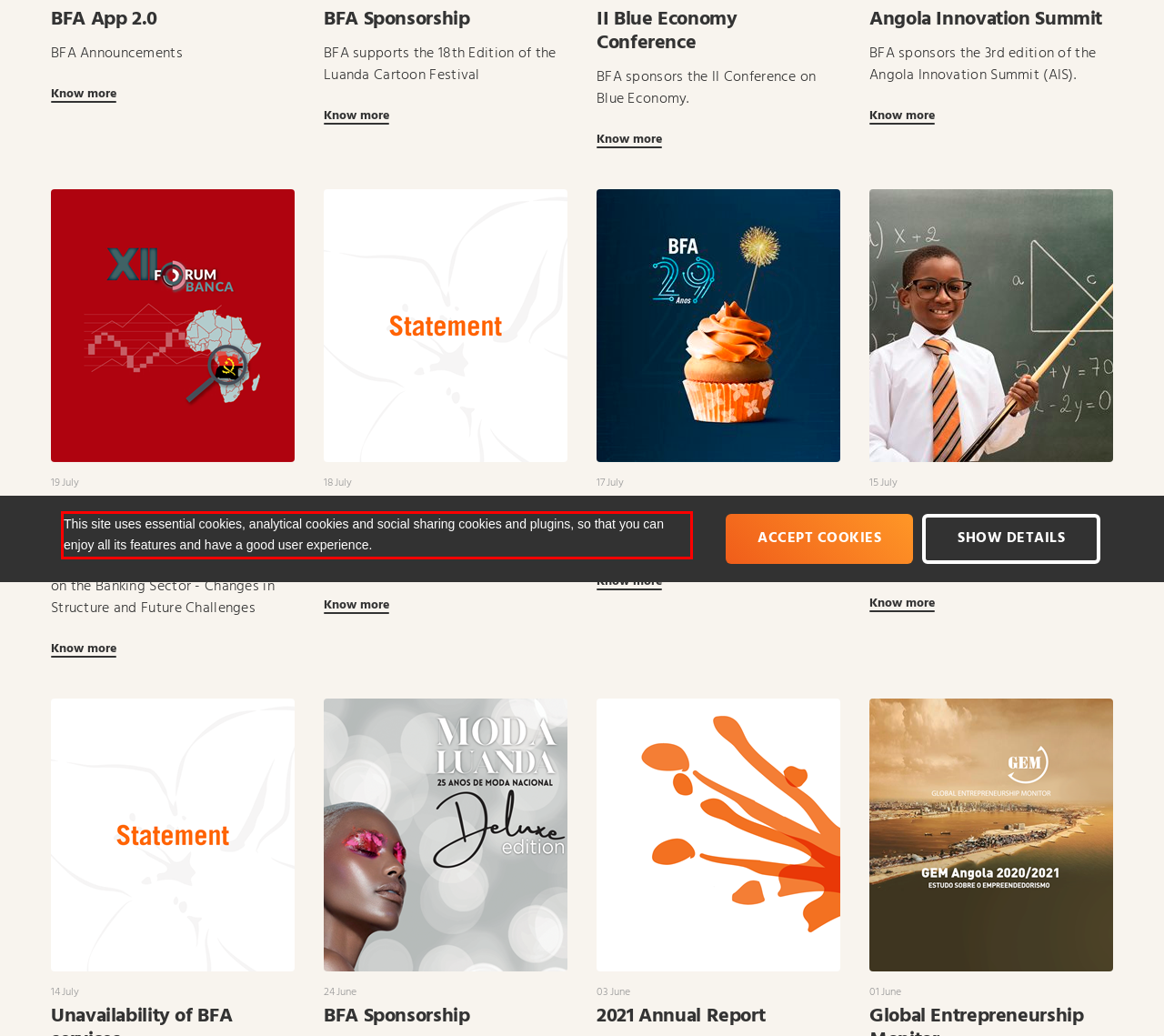You are given a screenshot showing a webpage with a red bounding box. Perform OCR to capture the text within the red bounding box.

This site uses essential cookies, analytical cookies and social sharing cookies and plugins, so that you can enjoy all its features and have a good user experience.